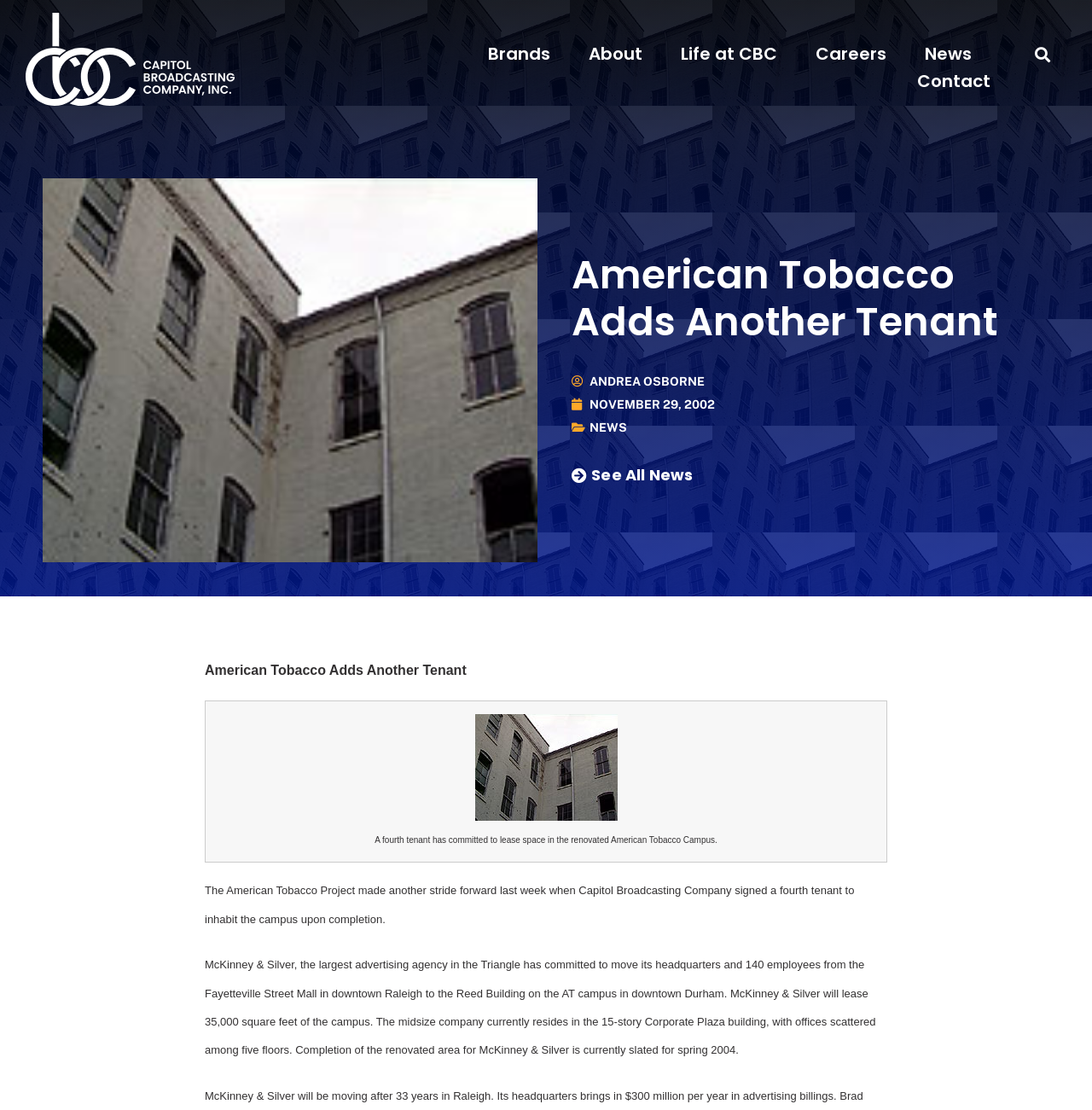Please identify the bounding box coordinates of the area that needs to be clicked to fulfill the following instruction: "Search for something."

[0.923, 0.036, 0.968, 0.062]